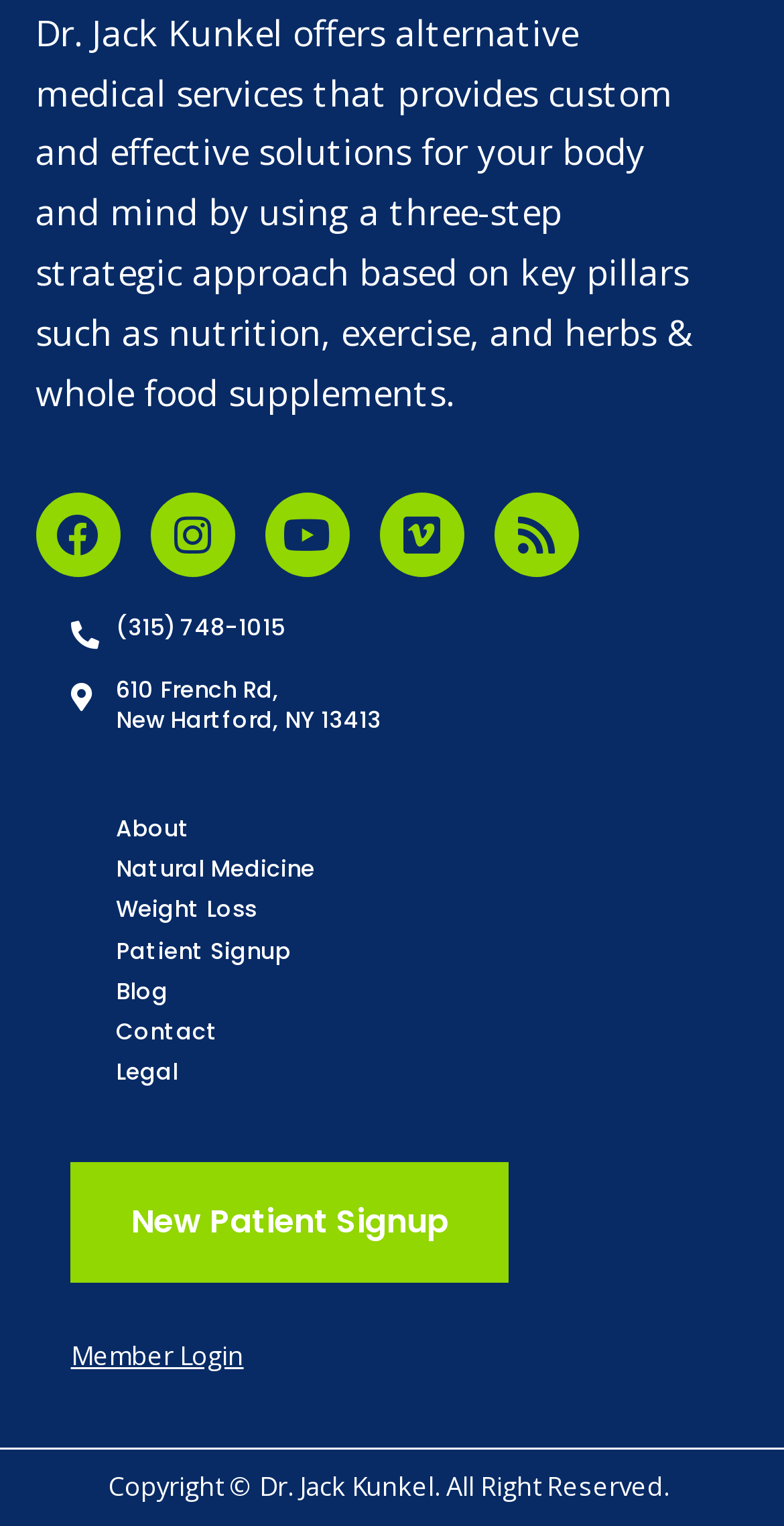Identify the bounding box of the UI element that matches this description: "About".

[0.09, 0.53, 0.955, 0.556]